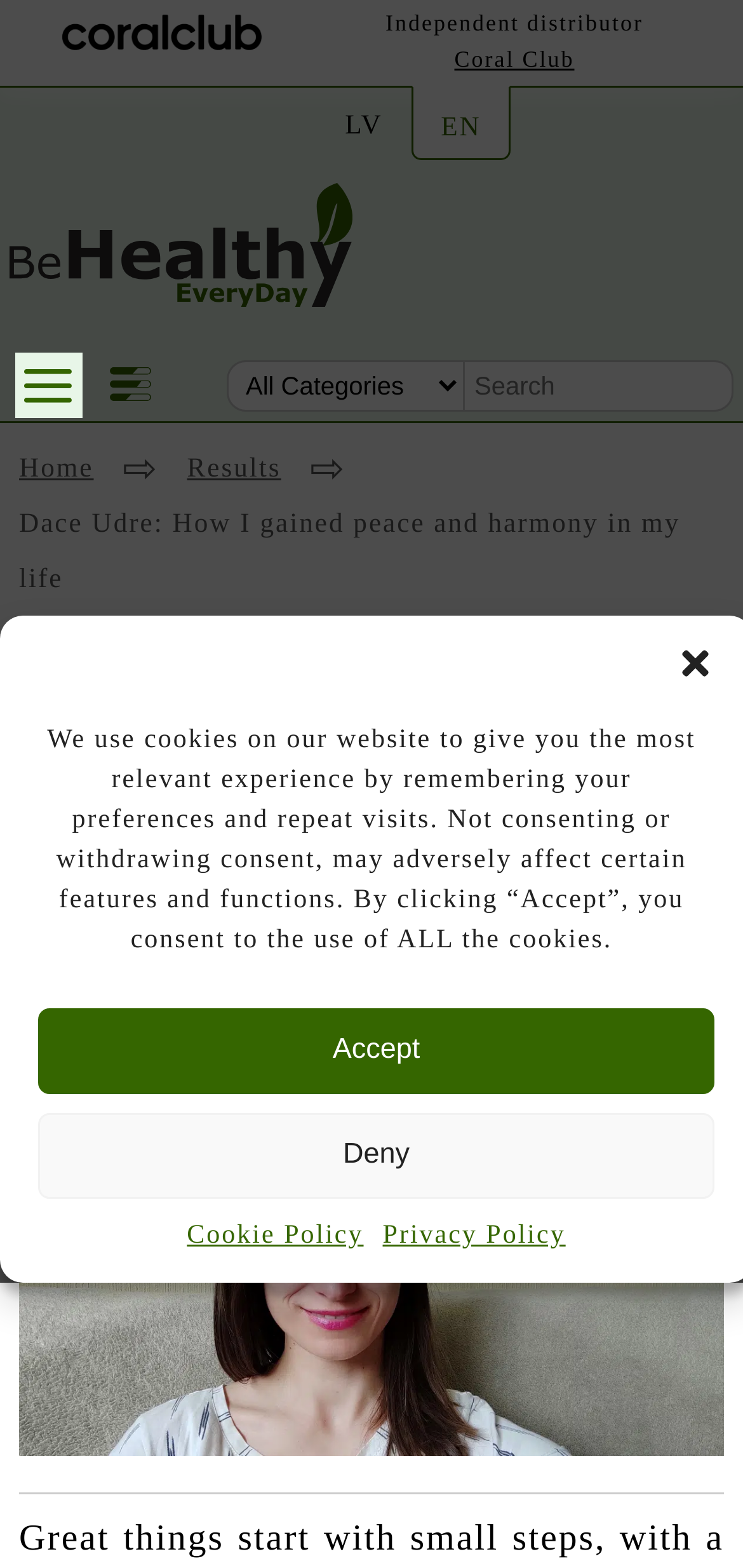Use a single word or phrase to respond to the question:
What is the name of the author of the article?

Dace Udre